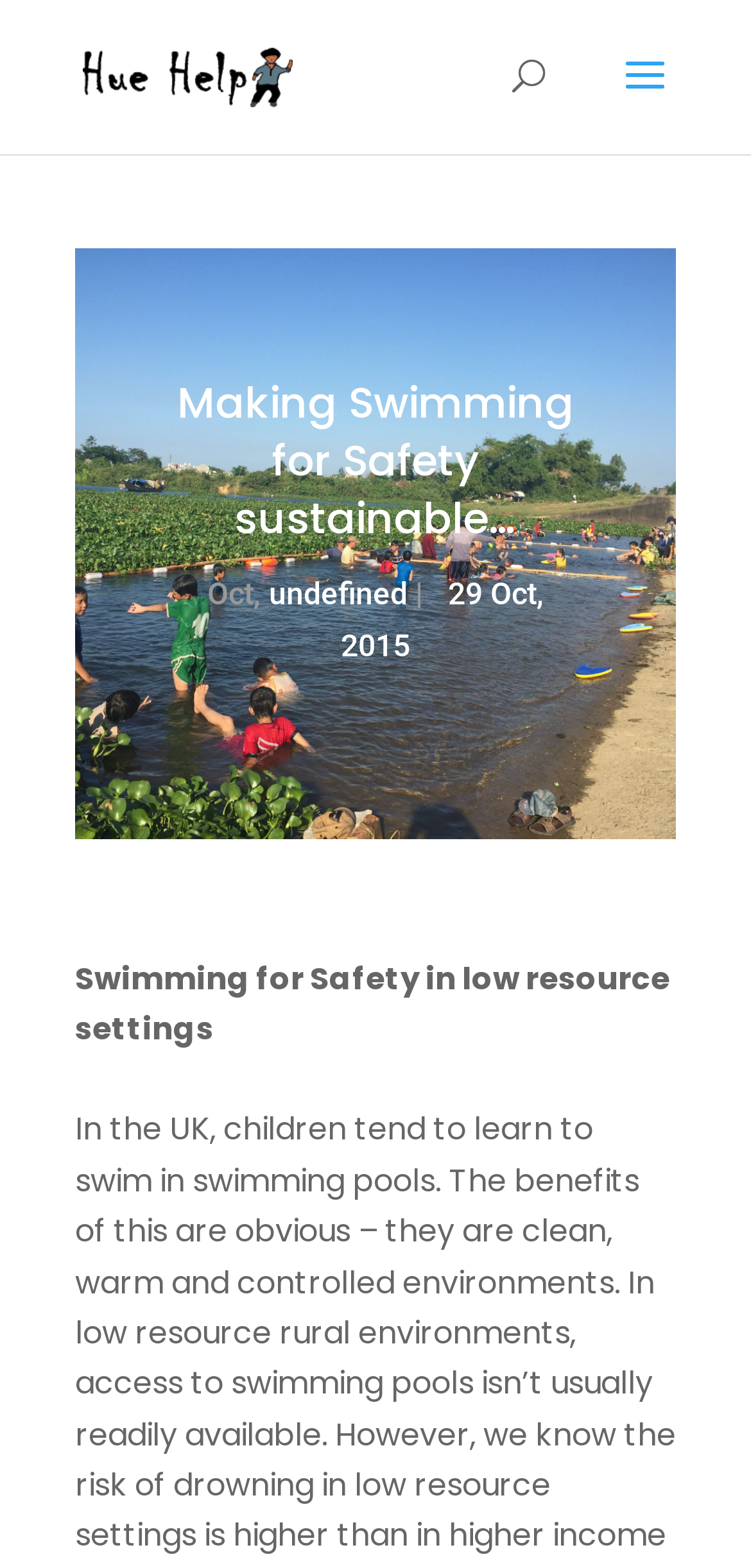Give a one-word or short phrase answer to this question: 
Is there a search function on the webpage?

Yes